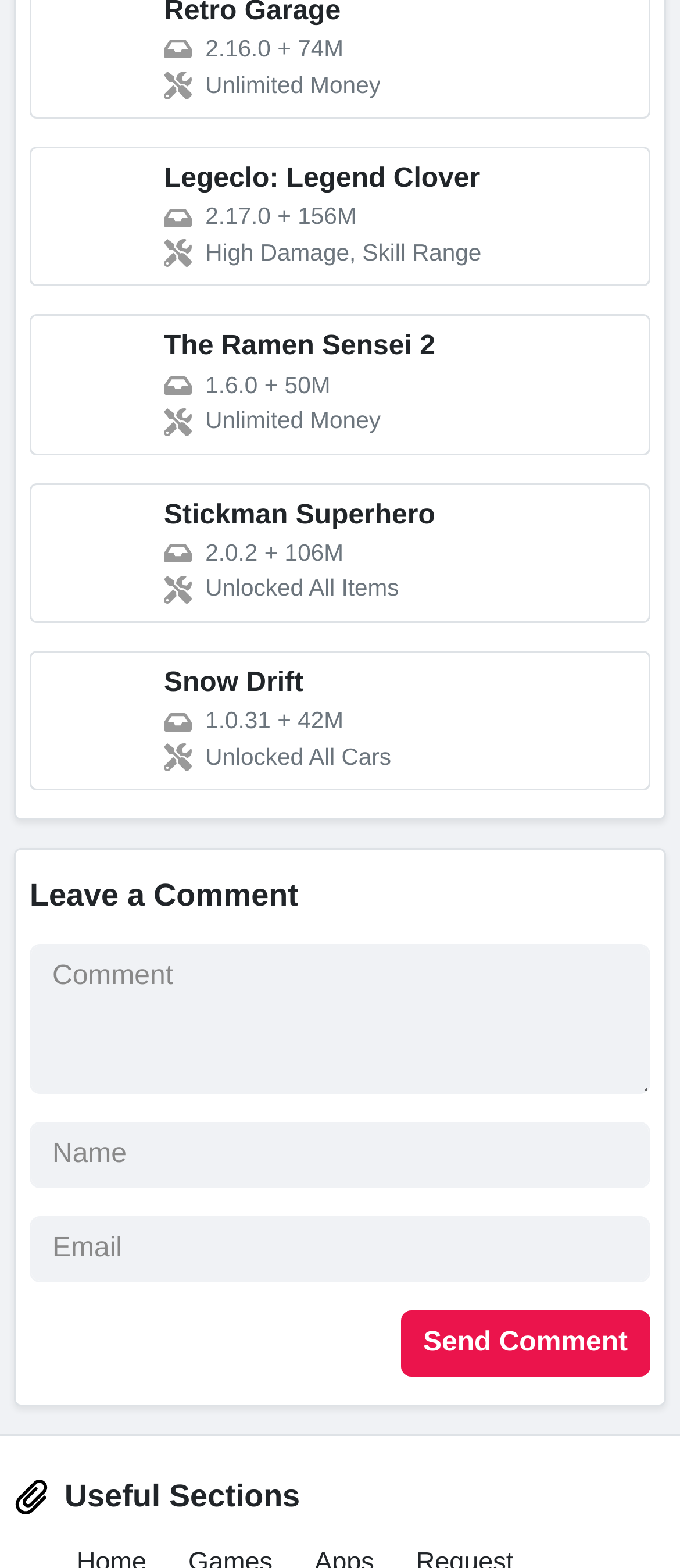Could you highlight the region that needs to be clicked to execute the instruction: "Leave a comment"?

[0.044, 0.602, 0.956, 0.698]